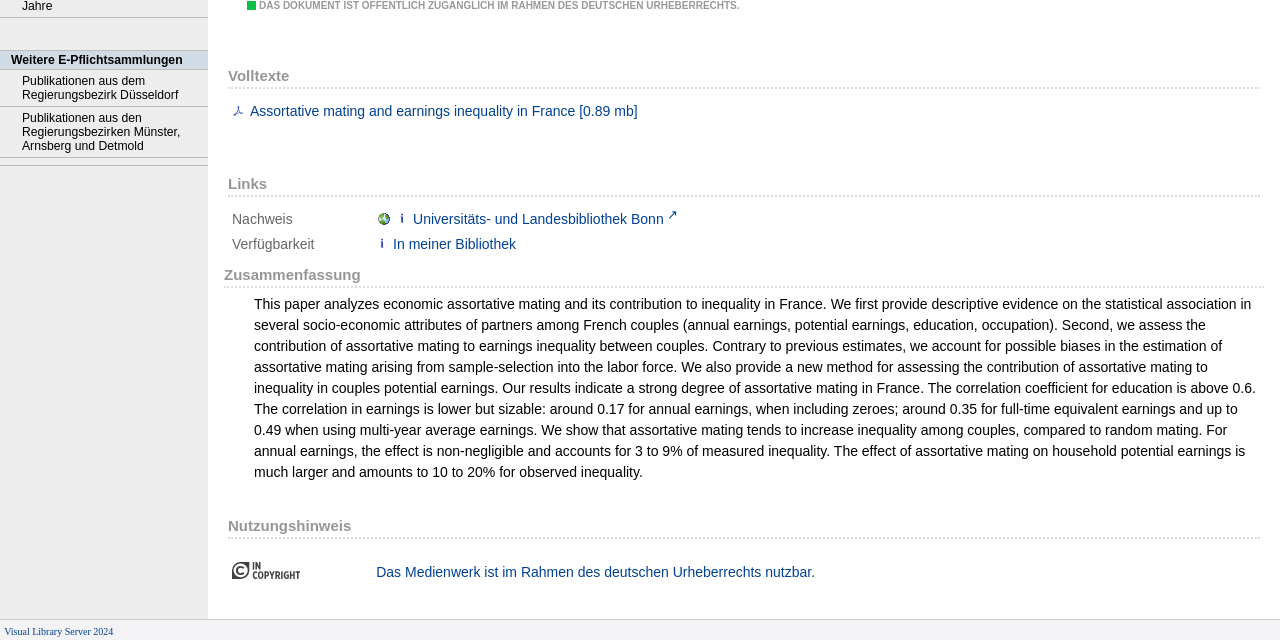Find the bounding box coordinates of the UI element according to this description: "Publikationen aus dem Regierungsbezirk Düsseldorf".

[0.0, 0.109, 0.162, 0.167]